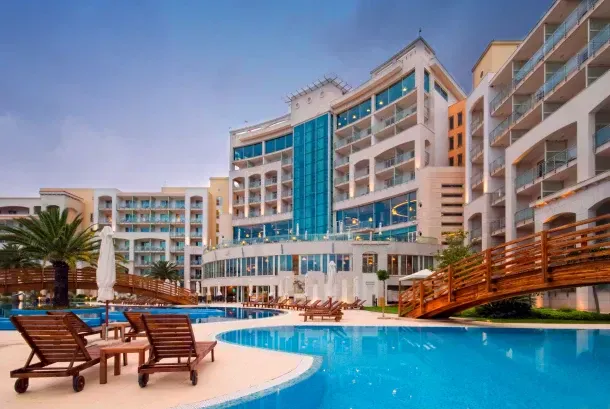Explain the image in a detailed way.

The image showcases the stunning exterior of the Hotel Splendid Conference and Spa Resort, a luxurious destination in Budva, Montenegro. Set against a picturesque backdrop, the hotel's modern architecture features a striking glass façade, complemented by elegant balconies and a vibrant atmosphere. 

In the foreground, inviting wooden loungers surround a beautifully designed outdoor pool that reflects the stunning sky, creating a serene escape for guests. Wooden bridges elegantly connect different areas of the outdoor space, enhancing the resort's charm. Lush palm trees add a tropical flair, while the inviting pool area offers relaxation and leisure for families and visitors alike. 

This resort is perfect for travelers seeking a blend of luxury and comfort, with amenities including multiple dining options and direct access to a private beach, making it a sought-after choice for an upscale getaway in Montenegro.